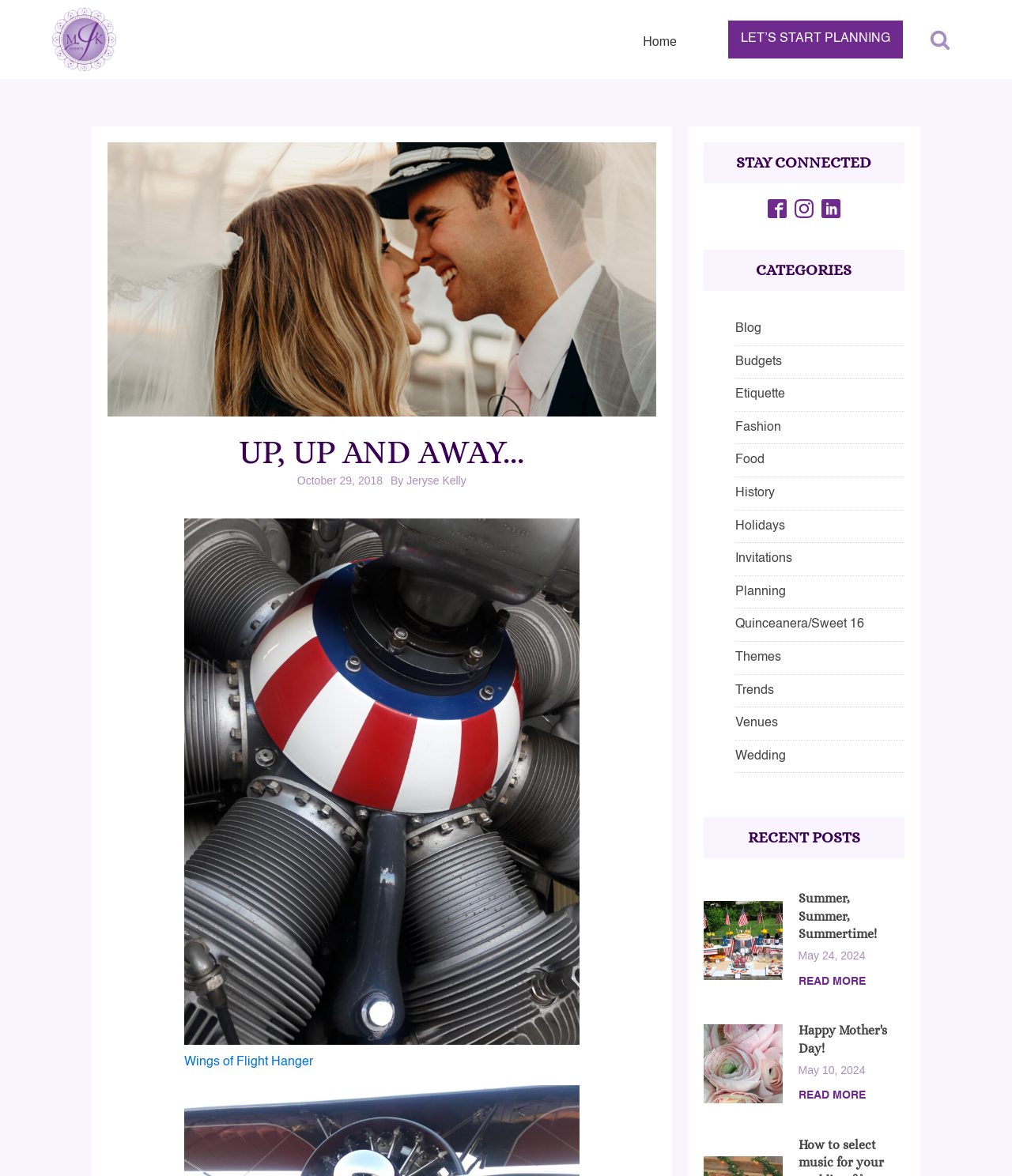Provide a brief response to the question below using a single word or phrase: 
How many social media links are there?

3